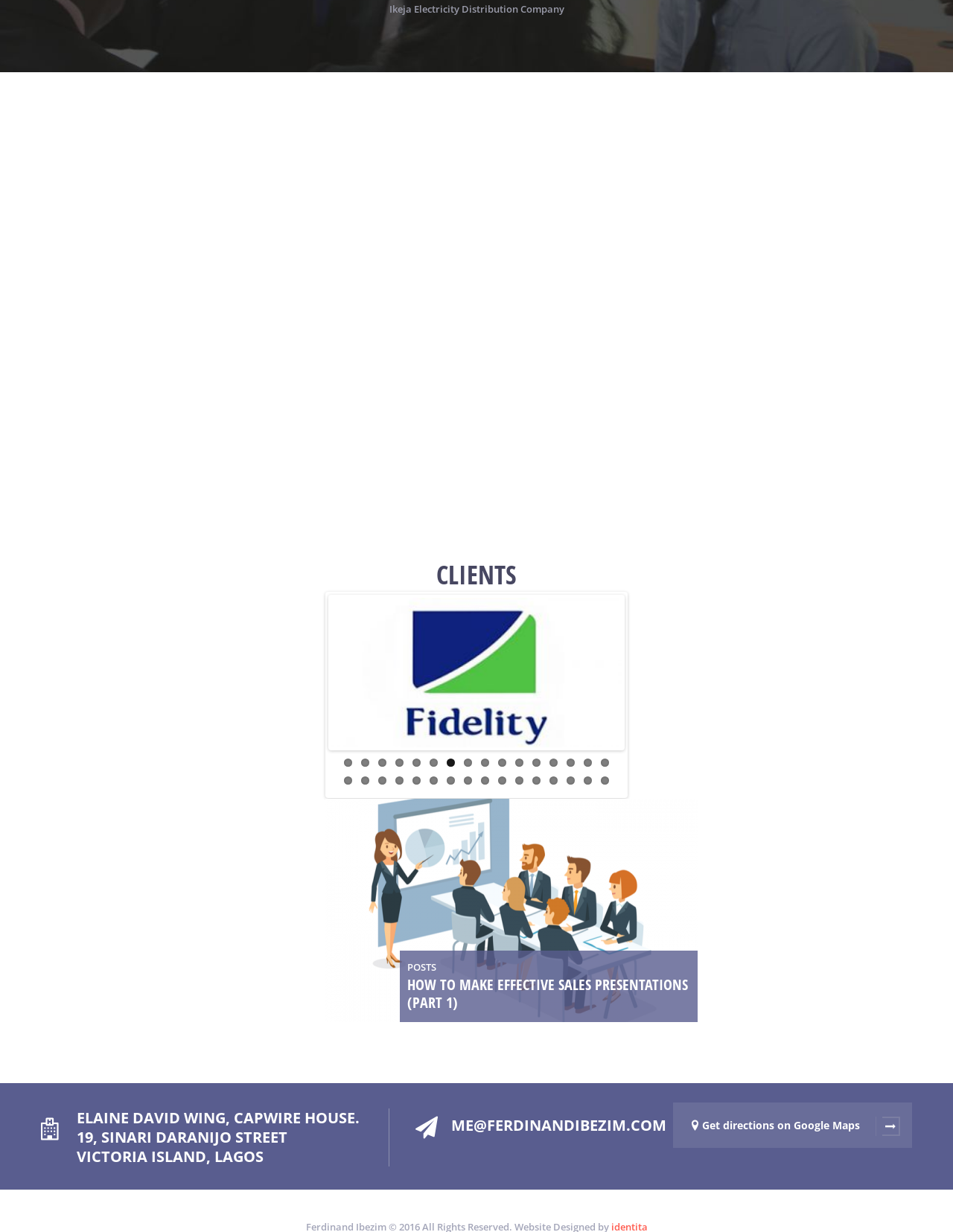Please determine the bounding box coordinates of the area that needs to be clicked to complete this task: 'View posts'. The coordinates must be four float numbers between 0 and 1, formatted as [left, top, right, bottom].

[0.036, 0.779, 0.067, 0.79]